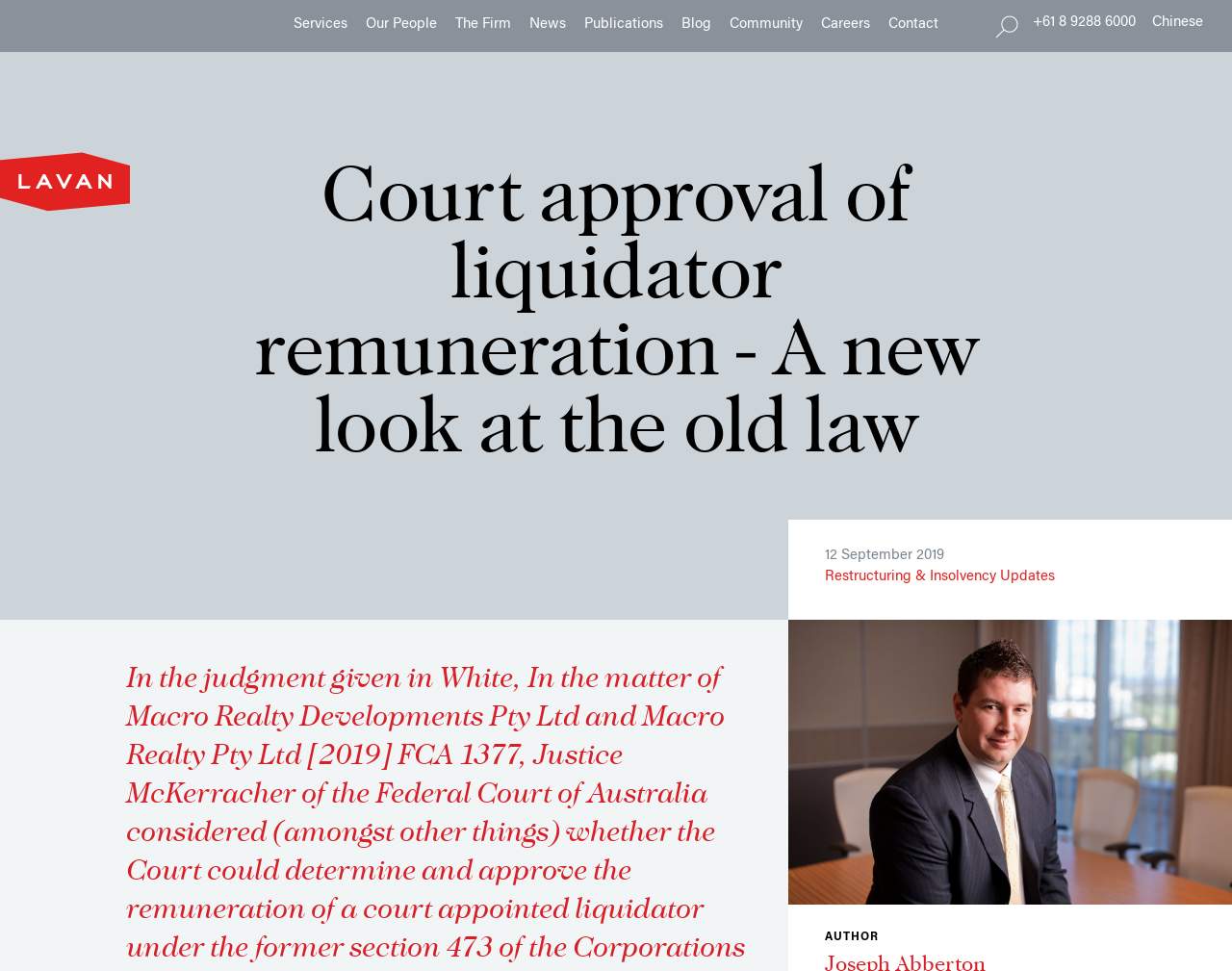Please specify the bounding box coordinates in the format (top-left x, top-left y, bottom-right x, bottom-right y), with all values as floating point numbers between 0 and 1. Identify the bounding box of the UI element described by: The Firm

[0.37, 0.02, 0.415, 0.032]